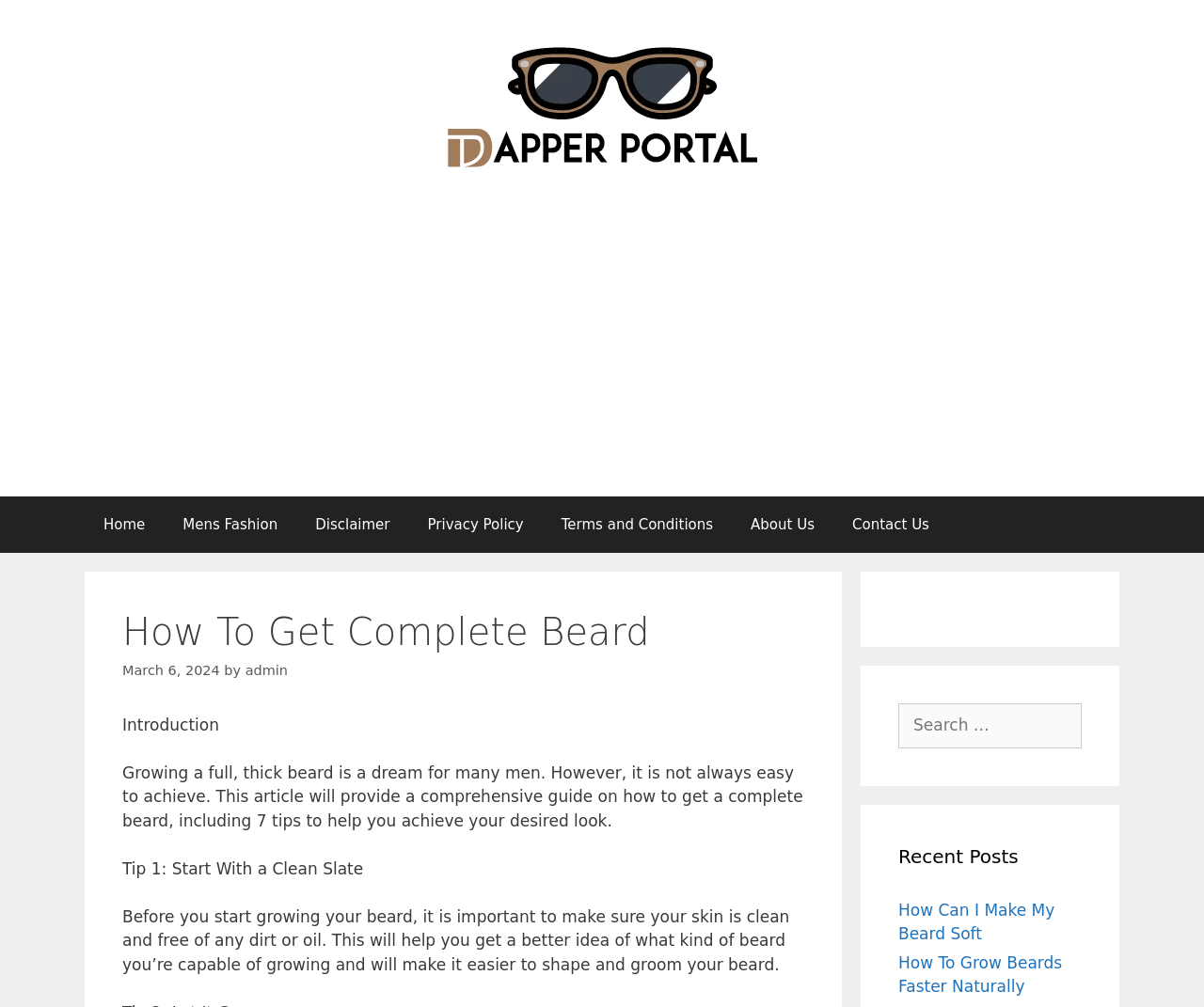What is the purpose of this webpage?
Look at the image and provide a detailed response to the question.

Based on the content of the webpage, it appears to be a comprehensive guide on how to grow a complete beard, including 7 tips to help achieve the desired look.